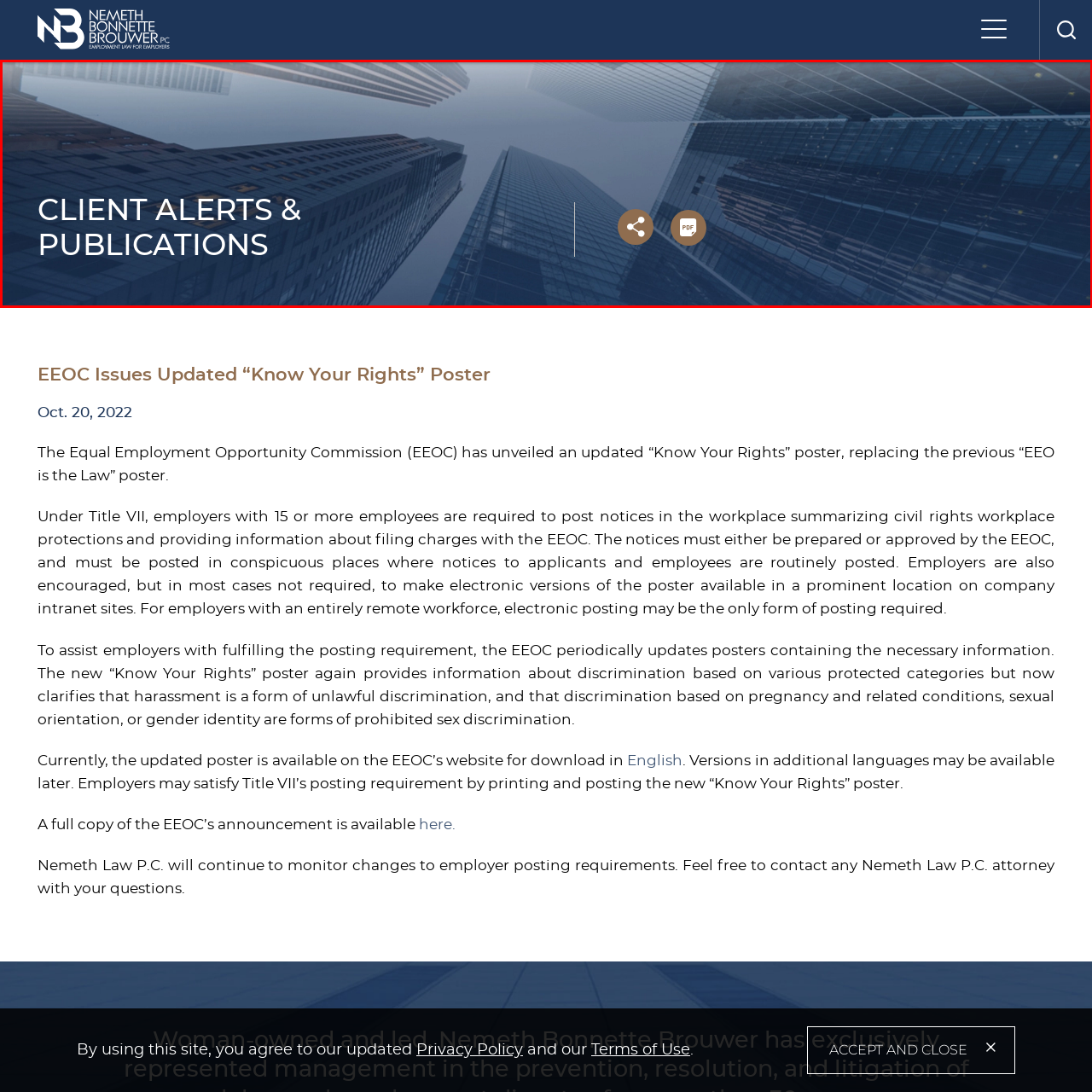What is the purpose of the share icon?
Please examine the image highlighted within the red bounding box and respond to the question using a single word or phrase based on the image.

To share information